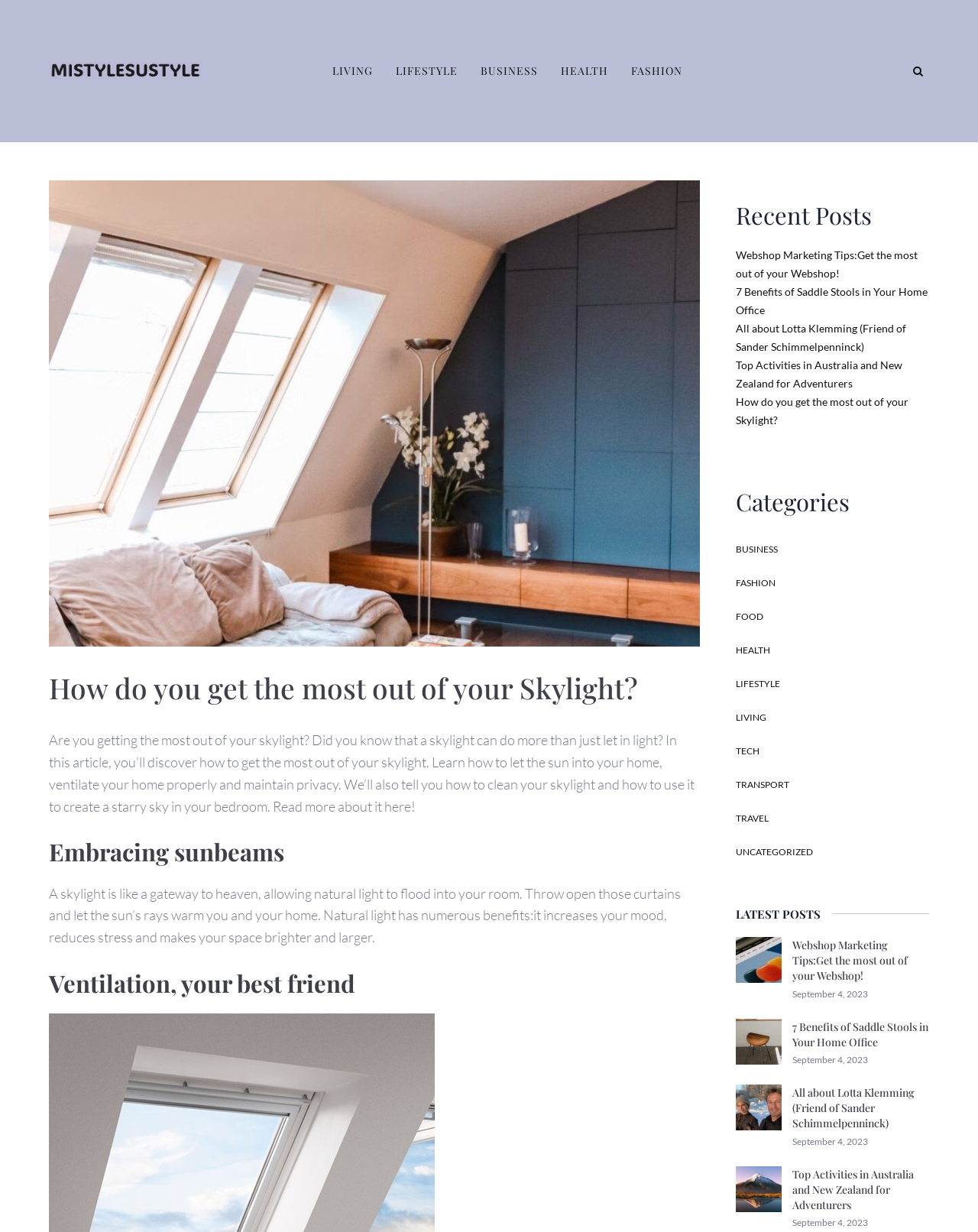Please answer the following question as detailed as possible based on the image: 
What is the benefit of natural light?

According to the article, one of the benefits of natural light is that it increases mood, as stated in the section 'Embracing sunbeams'.